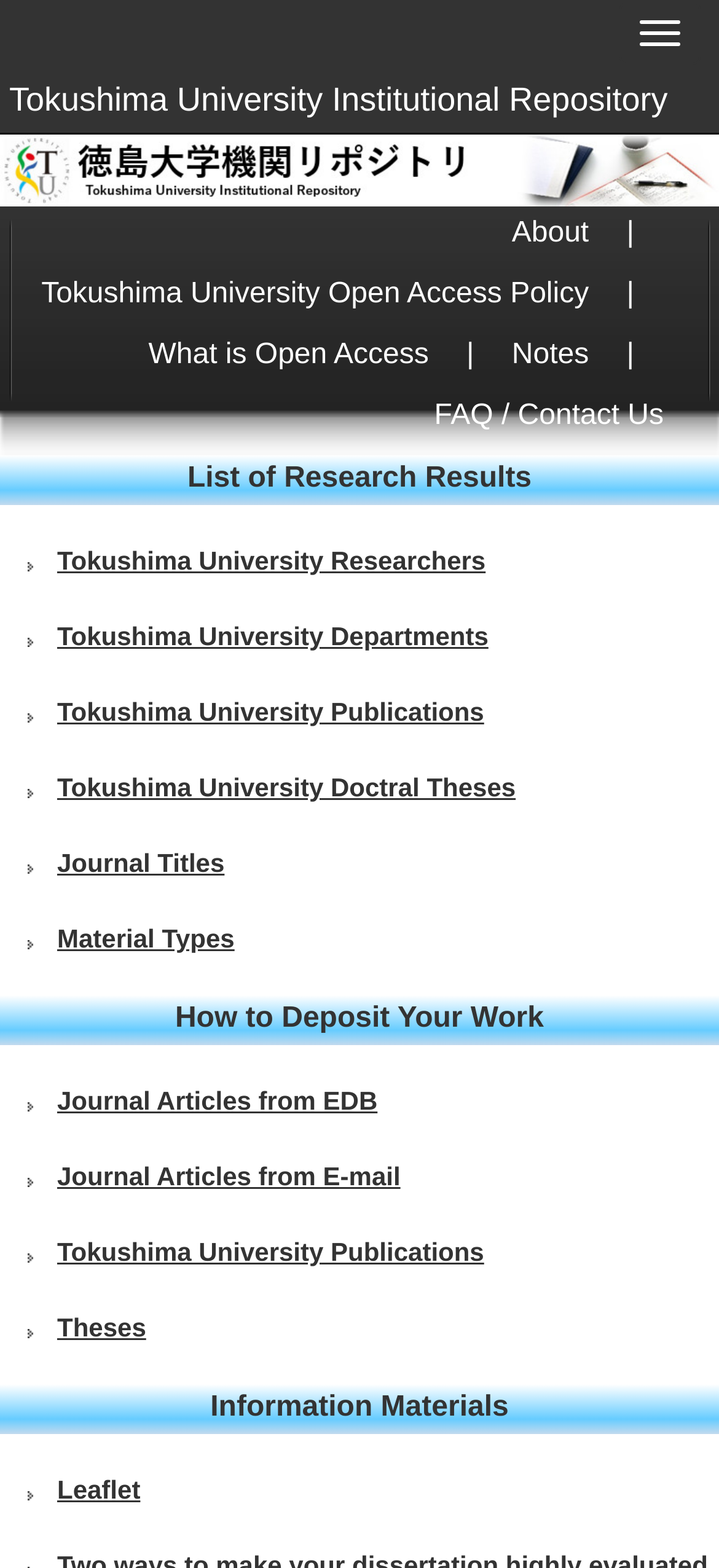Please find the bounding box coordinates of the element that must be clicked to perform the given instruction: "View Tokushima University Open Access Policy". The coordinates should be four float numbers from 0 to 1, i.e., [left, top, right, bottom].

[0.057, 0.175, 0.819, 0.214]